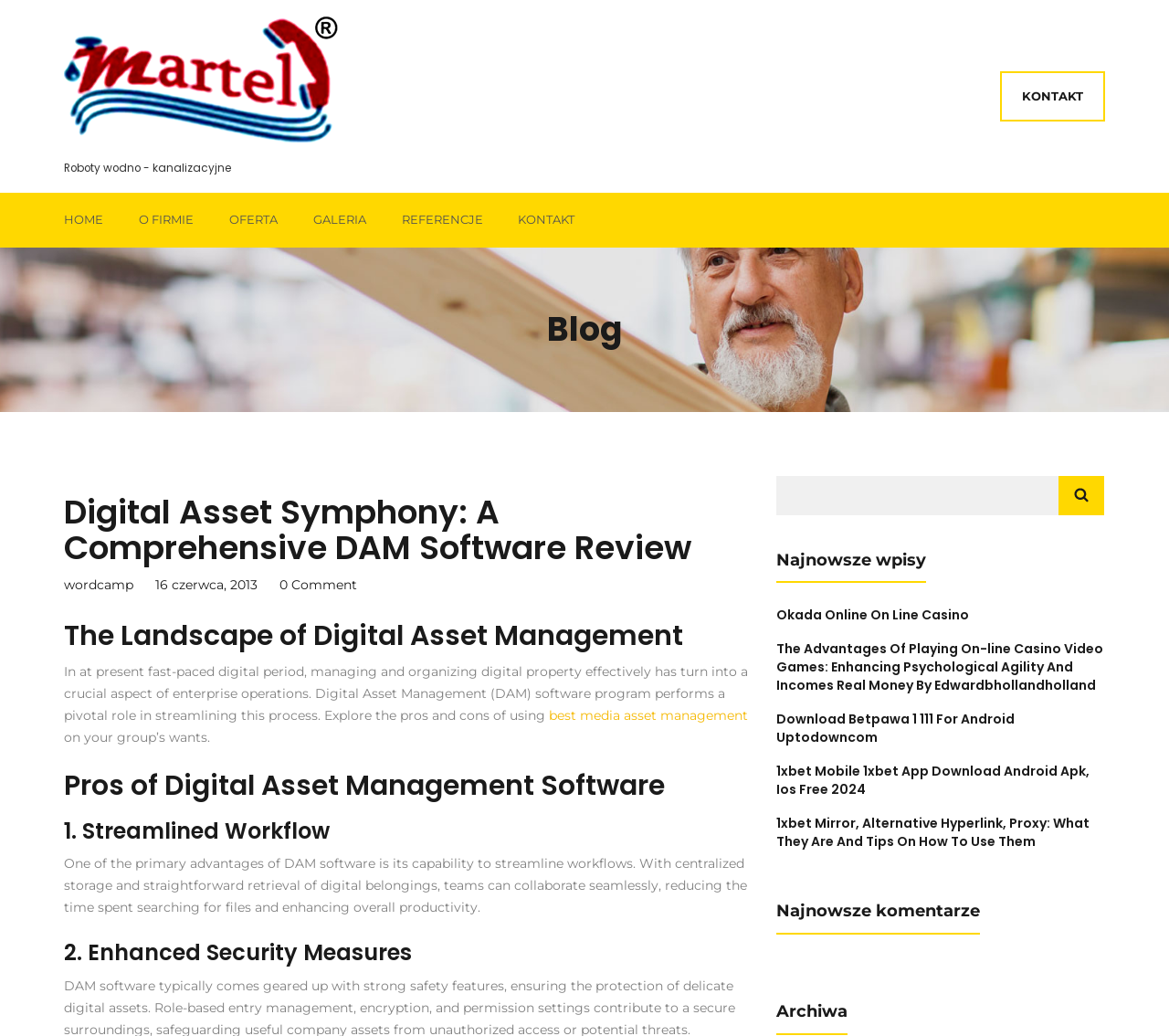Please find the bounding box coordinates for the clickable element needed to perform this instruction: "Search for something".

[0.664, 0.459, 0.945, 0.497]